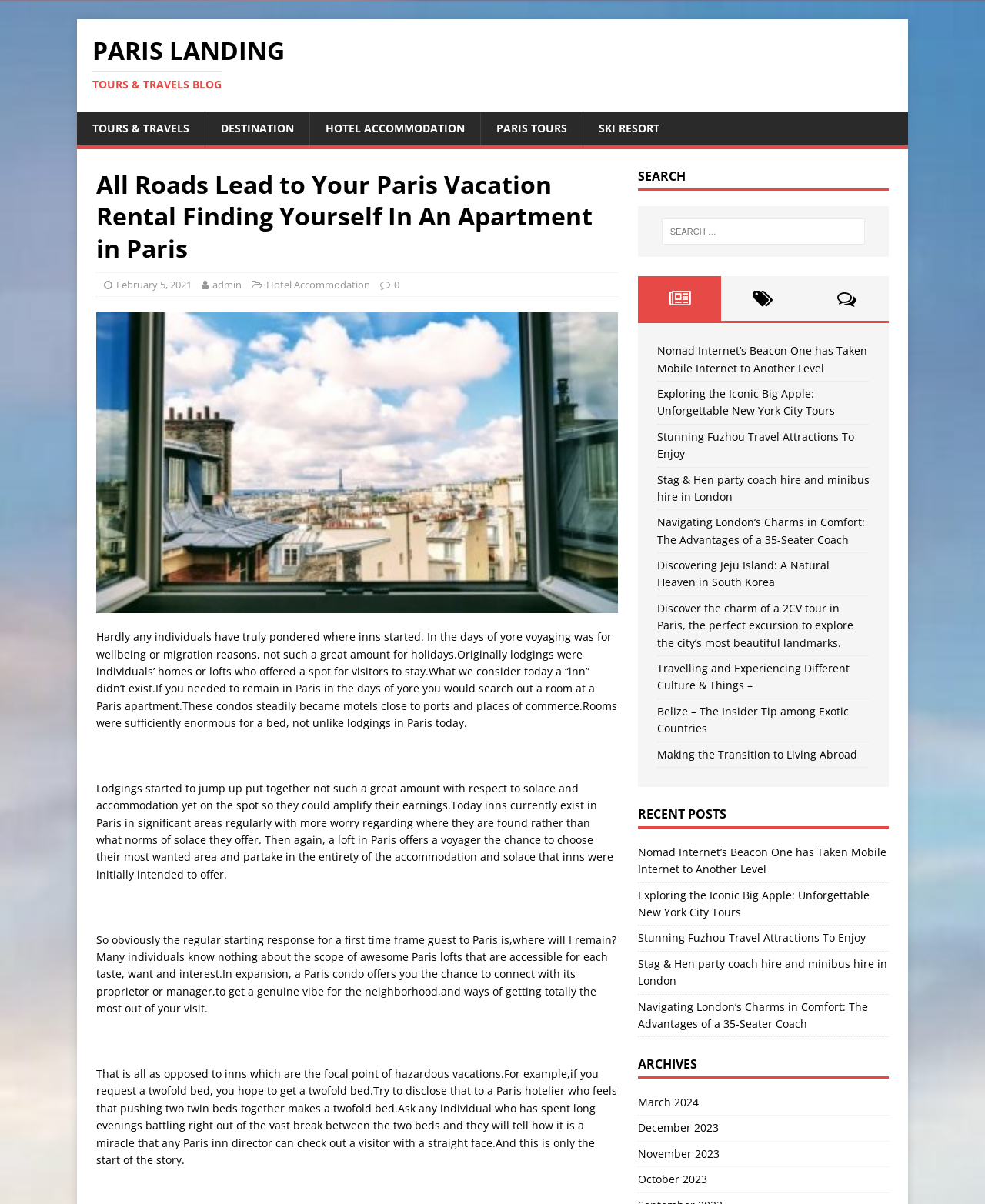Locate the bounding box coordinates of the region to be clicked to comply with the following instruction: "Read the 'All Roads Lead to Your Paris Vacation Rental Finding Yourself In An Apartment in Paris' article". The coordinates must be four float numbers between 0 and 1, in the form [left, top, right, bottom].

[0.098, 0.14, 0.627, 0.22]